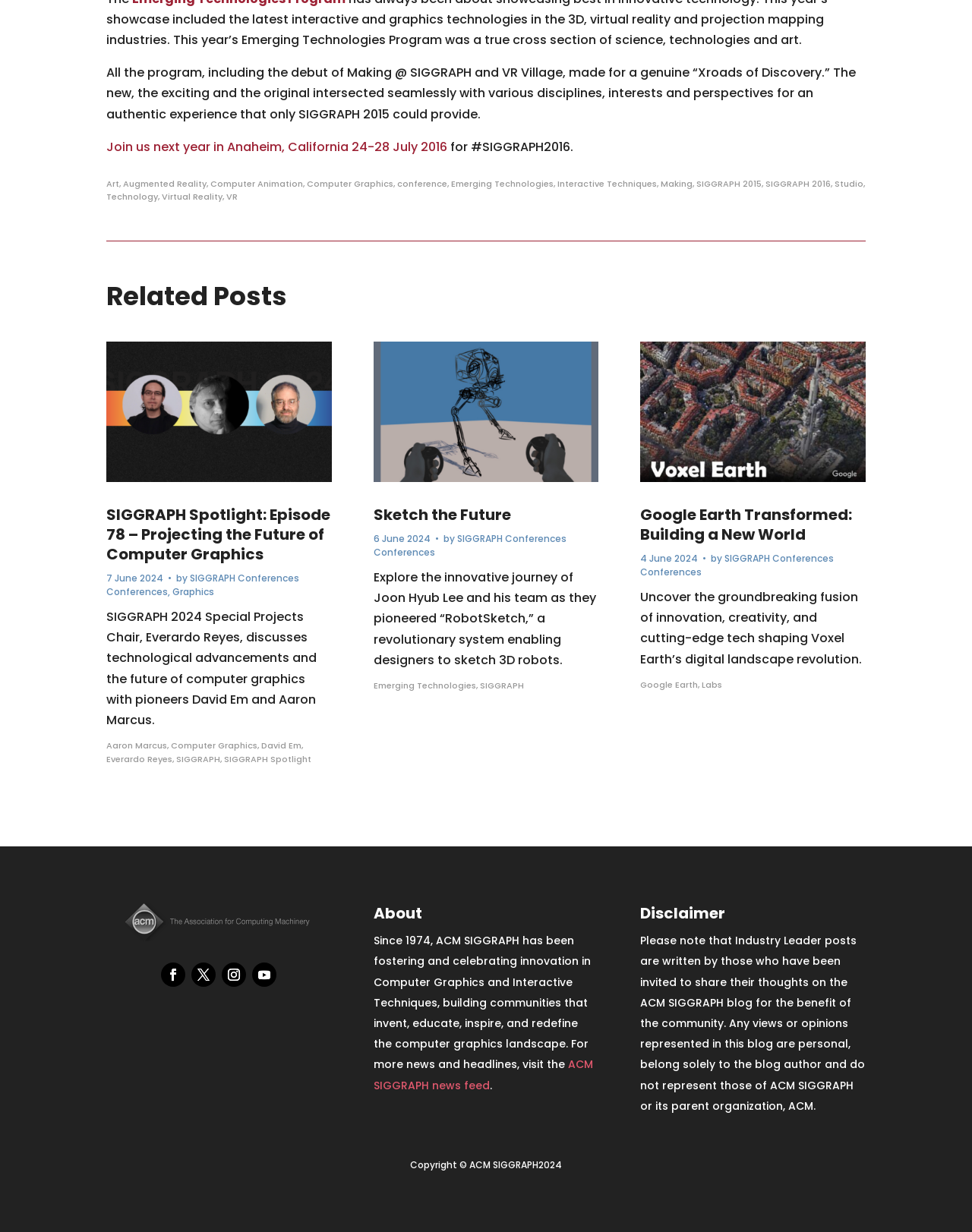Please indicate the bounding box coordinates of the element's region to be clicked to achieve the instruction: "Go to 'Offers'". Provide the coordinates as four float numbers between 0 and 1, i.e., [left, top, right, bottom].

None